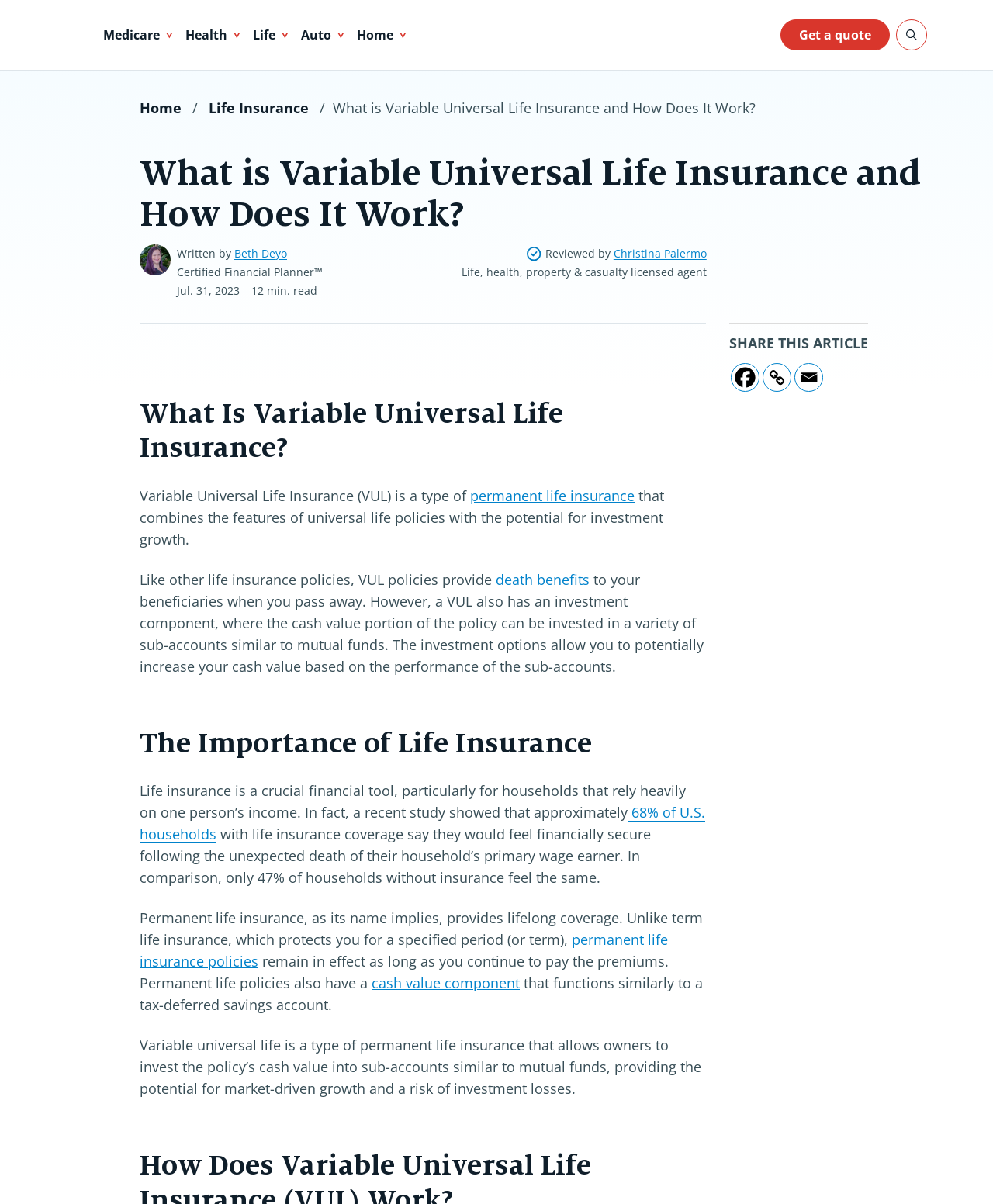Please provide a comprehensive response to the question based on the details in the image: What percentage of U.S. households with life insurance coverage feel financially secure?

This question can be answered by reading the section 'The Importance of Life Insurance', which states that 'approximately 68% of U.S. households with life insurance coverage say they would feel financially secure following the unexpected death of their household’s primary wage earner'.